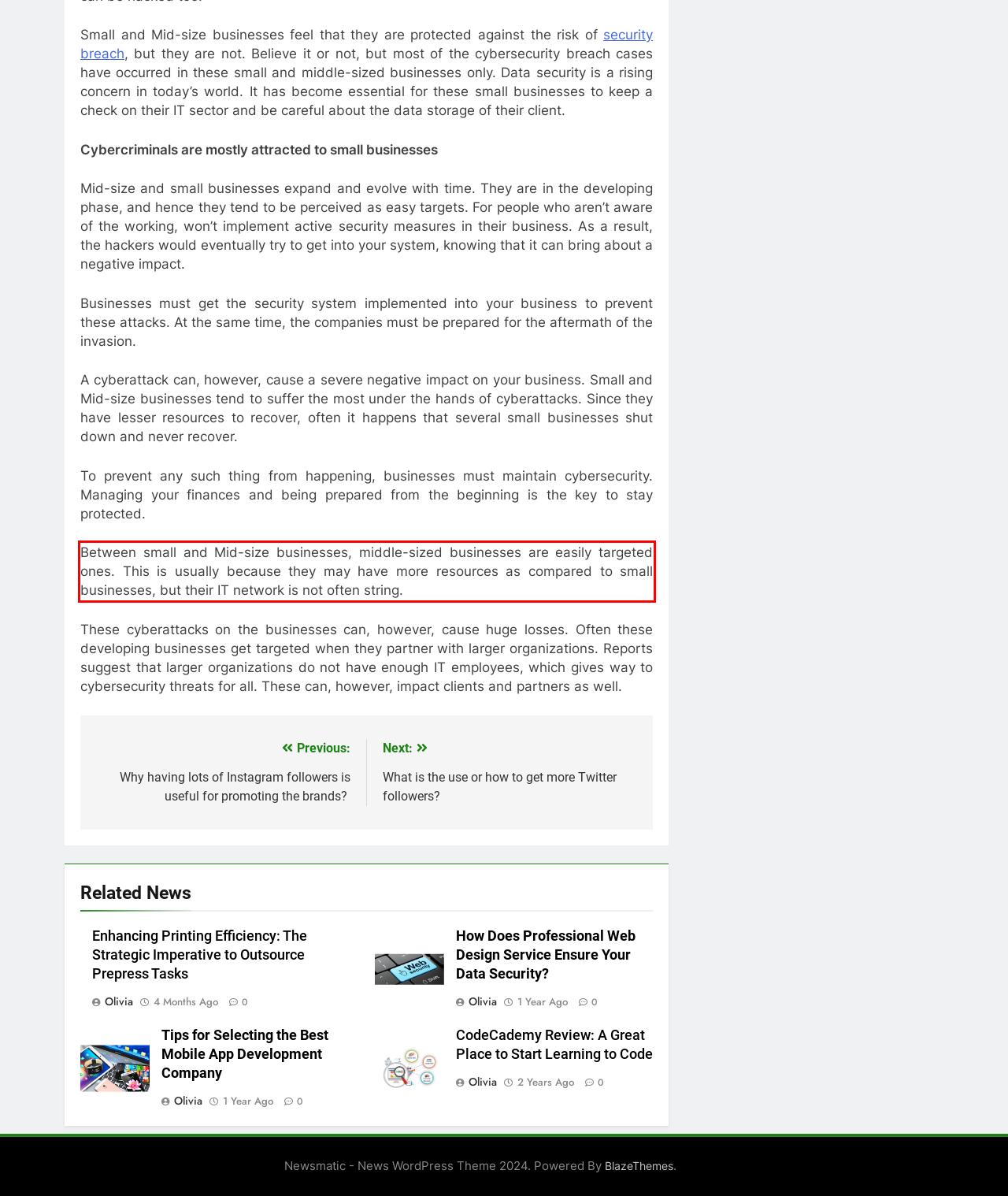With the given screenshot of a webpage, locate the red rectangle bounding box and extract the text content using OCR.

Between small and Mid-size businesses, middle-sized businesses are easily targeted ones. This is usually because they may have more resources as compared to small businesses, but their IT network is not often string.